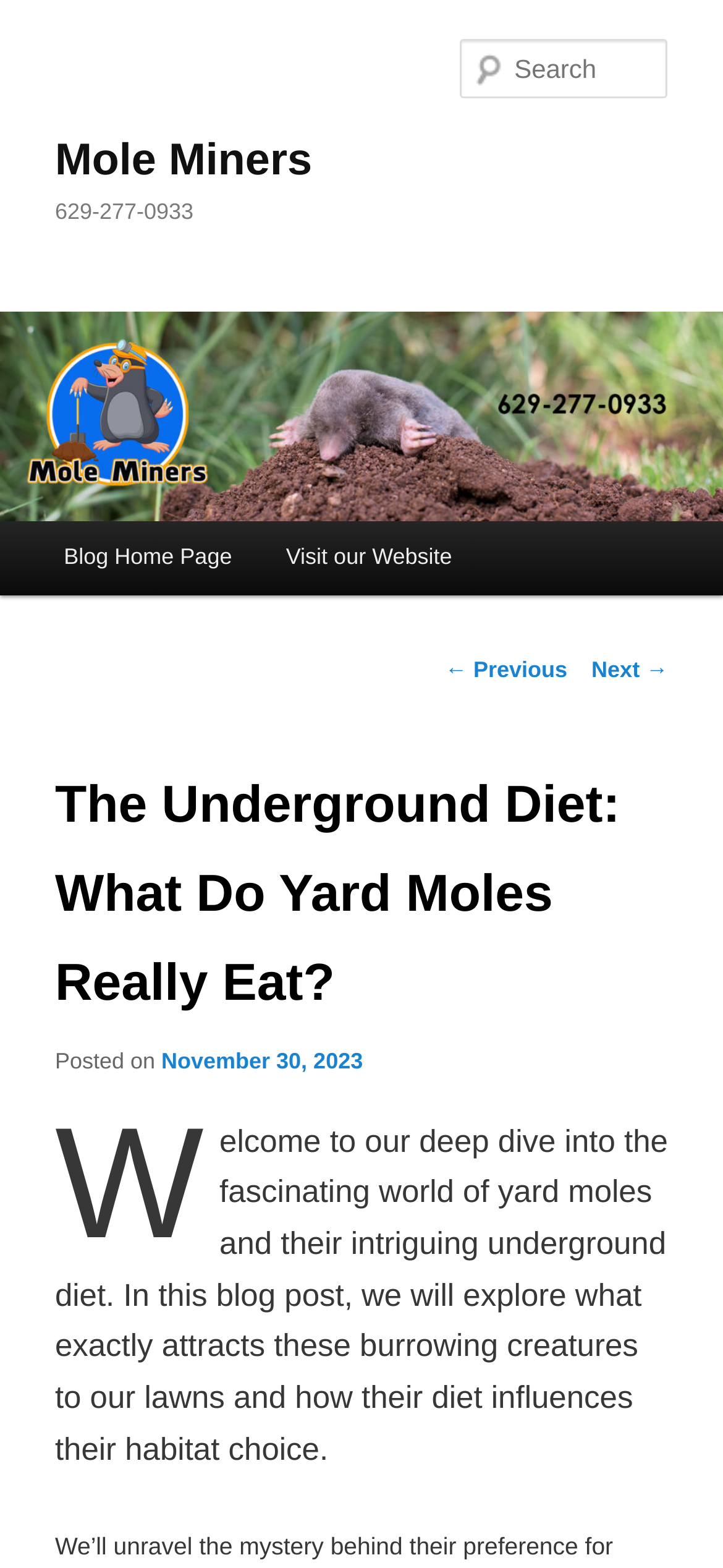Identify the bounding box of the UI element described as follows: "Visit our Website". Provide the coordinates as four float numbers in the range of 0 to 1 [left, top, right, bottom].

[0.358, 0.332, 0.663, 0.379]